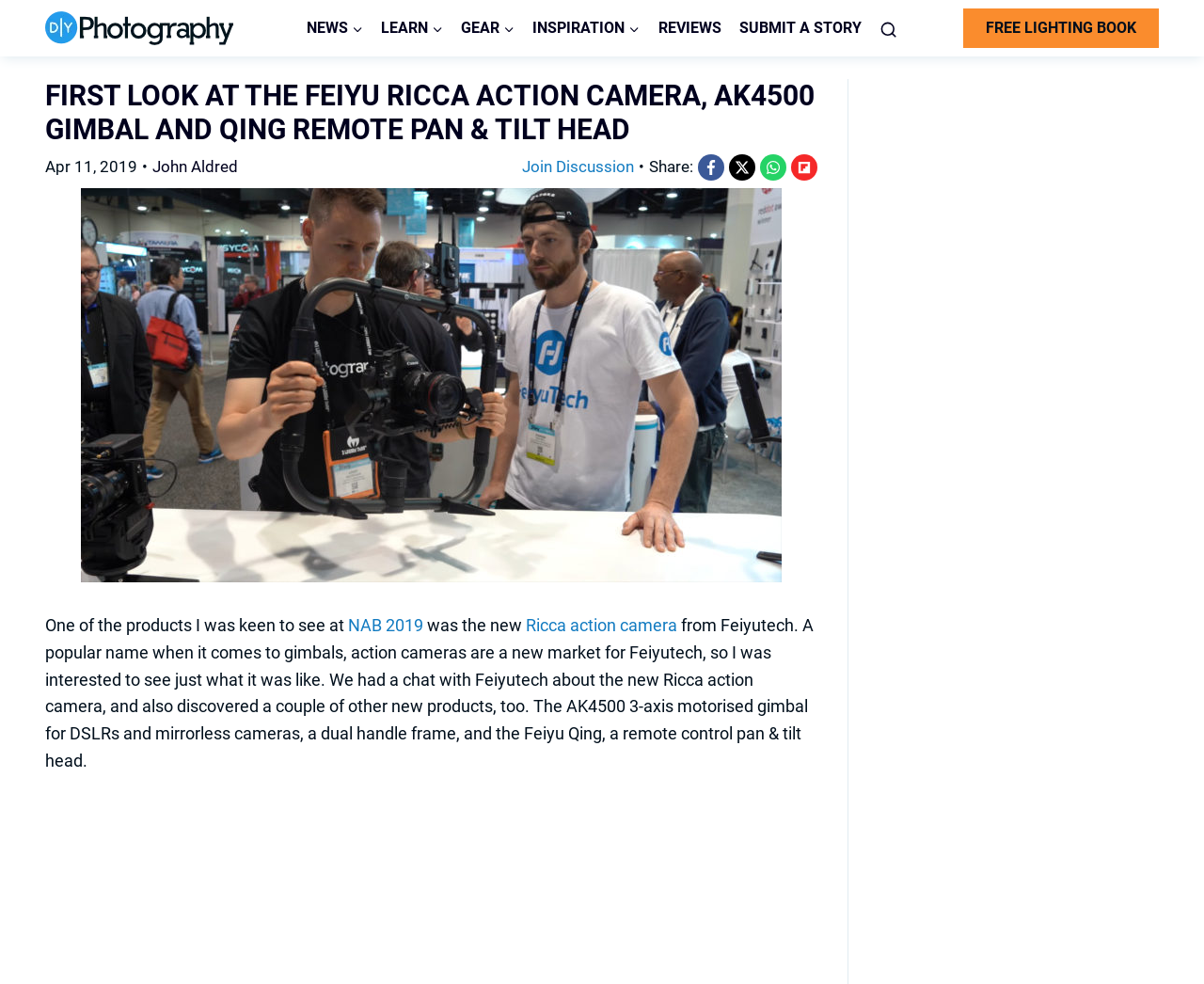Please provide a comprehensive answer to the question based on the screenshot: What is the product being reviewed in the article?

The article is reviewing a product, which is mentioned in the first paragraph. The product is the Feiyu Ricca action camera, which is a new product from Feiyutech.